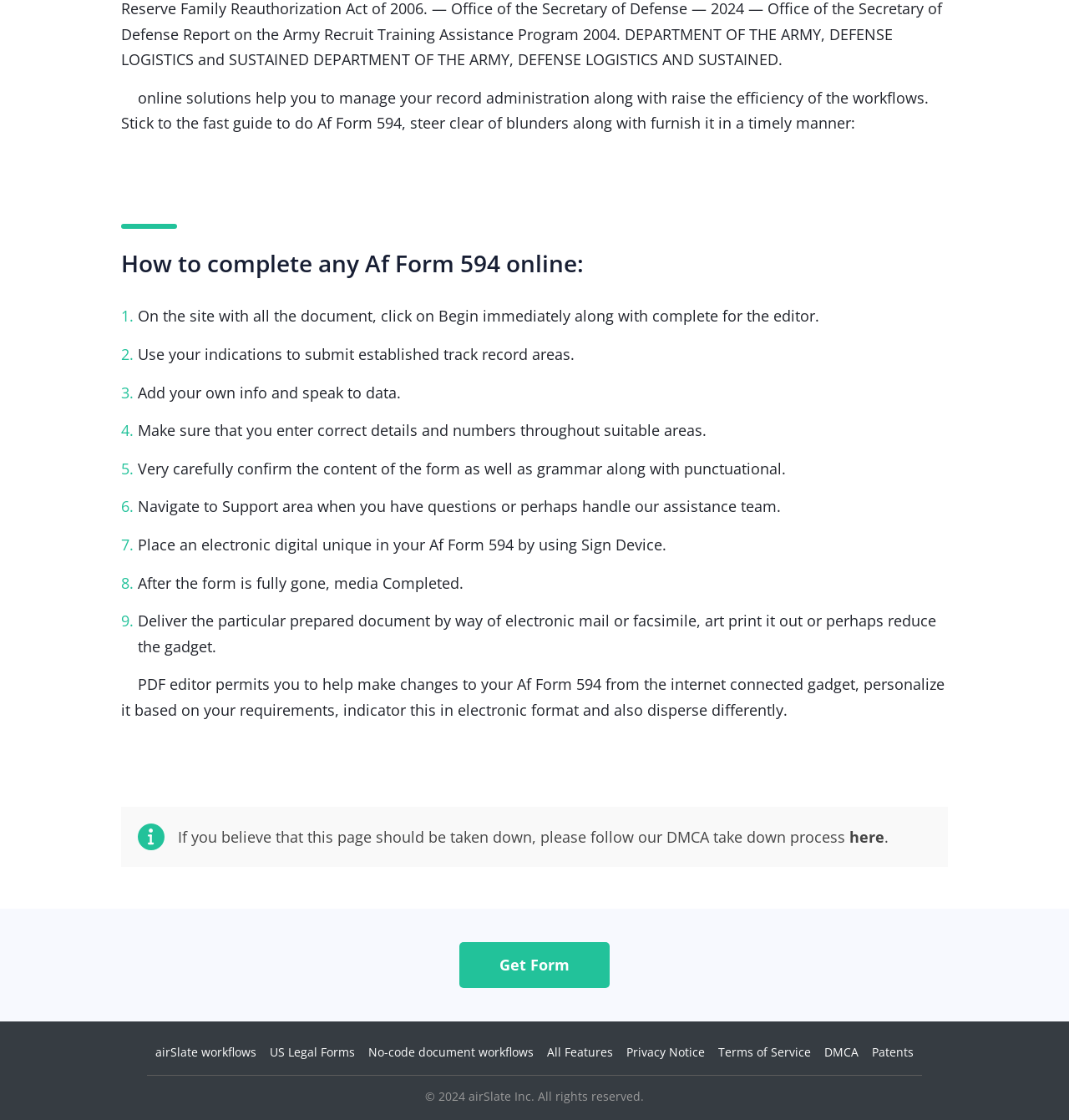What is the purpose of the online solutions?
Please craft a detailed and exhaustive response to the question.

According to the static text on the webpage, 'online solutions help you to manage your record administration along with raise the efficiency of the workflows.' This indicates that the online solutions are designed to assist with managing record administration and improving workflow efficiency.